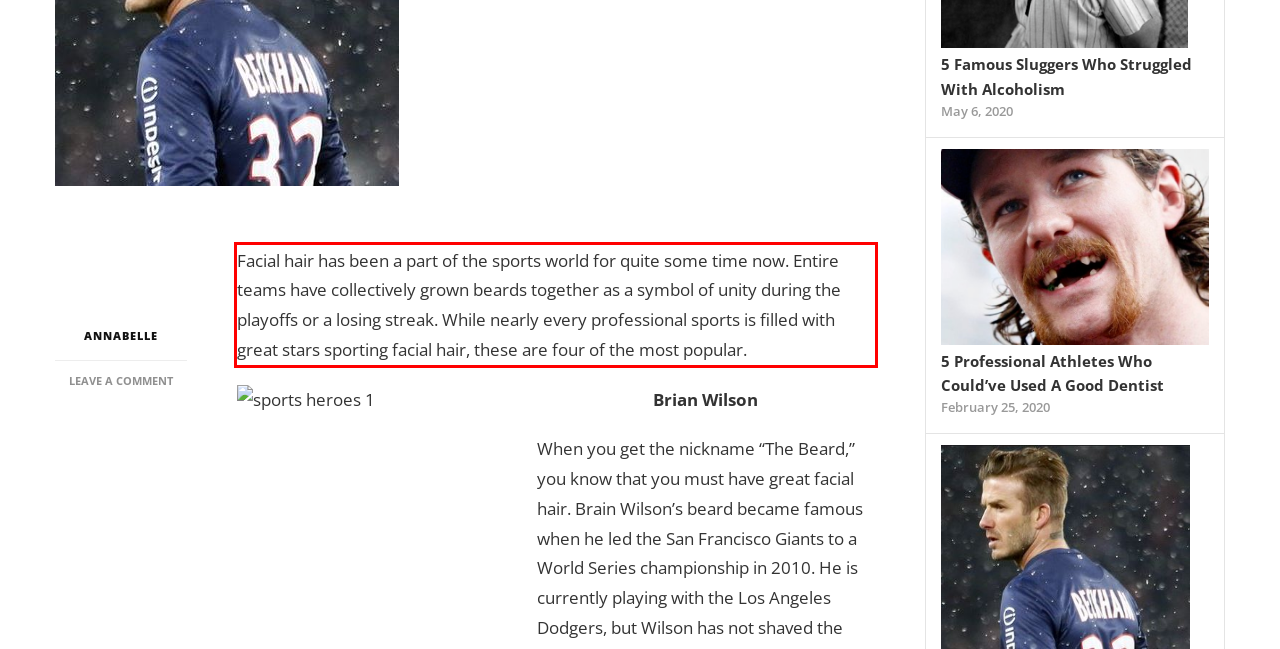Your task is to recognize and extract the text content from the UI element enclosed in the red bounding box on the webpage screenshot.

Facial hair has been a part of the sports world for quite some time now. Entire teams have collectively grown beards together as a symbol of unity during the playoffs or a losing streak. While nearly every professional sports is filled with great stars sporting facial hair, these are four of the most popular.